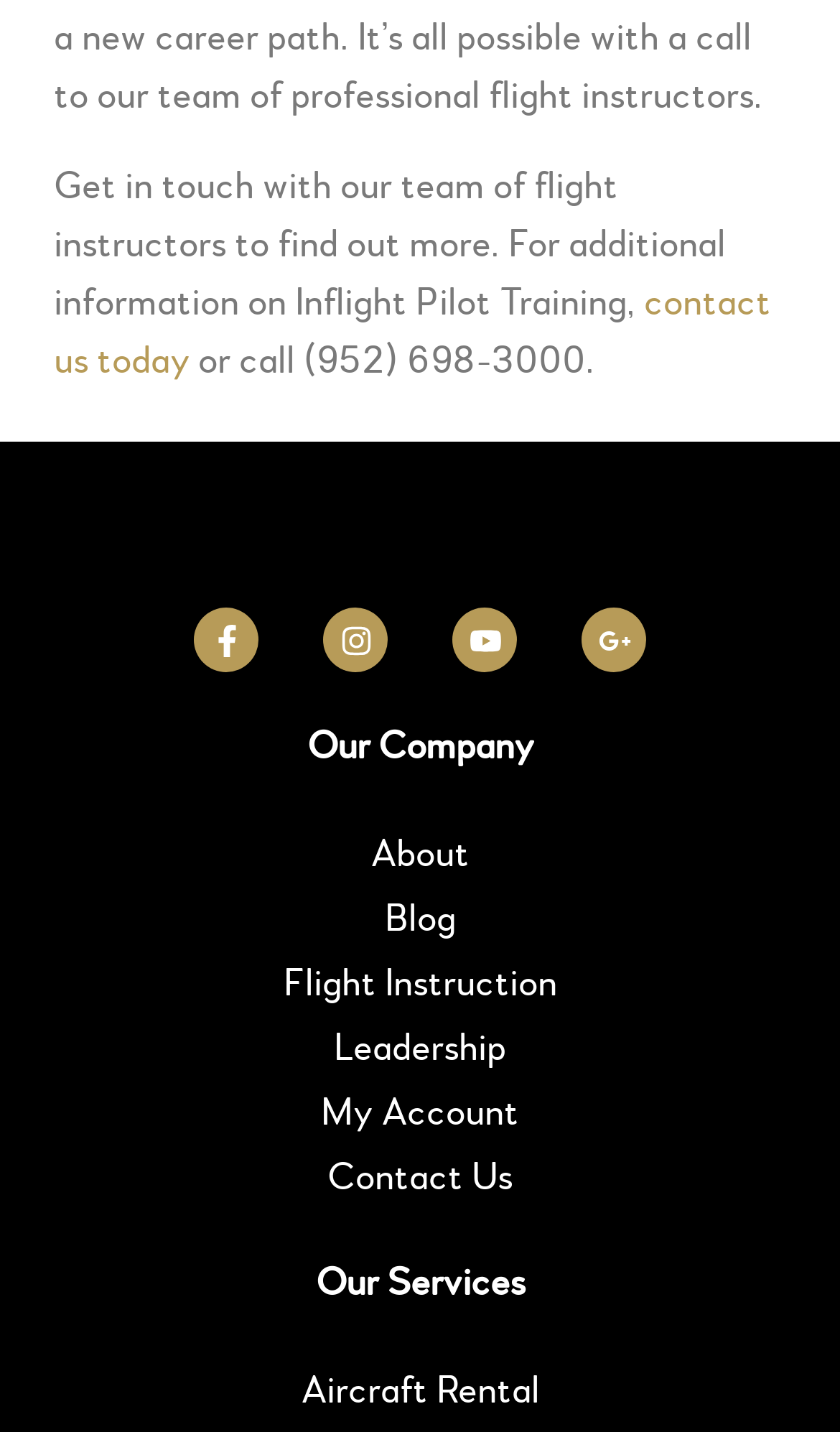Please find the bounding box for the UI element described by: "contact us today".

[0.064, 0.194, 0.918, 0.267]